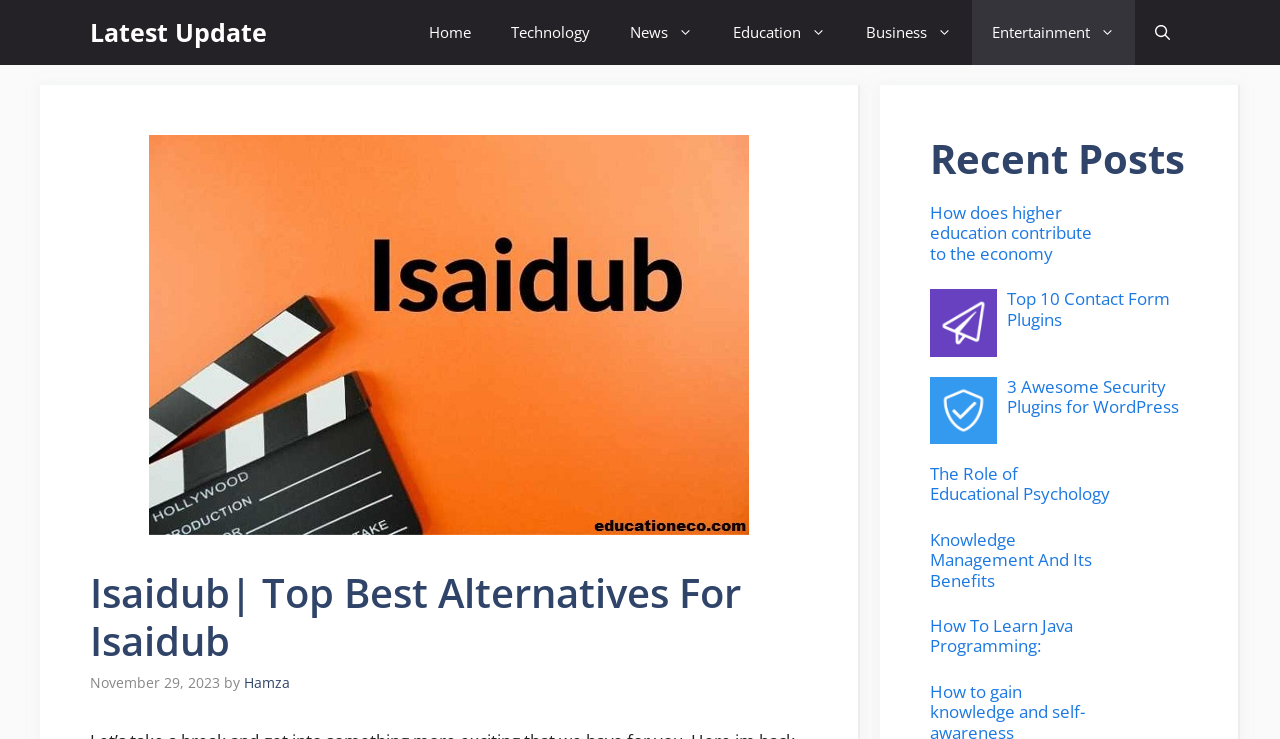Explain the contents of the webpage comprehensively.

This webpage appears to be a blog or article-based website. At the top, there is a navigation bar with several links, including "Latest Update", "Home", "Technology", "News", "Education", "Business", and "Entertainment". On the far right of the navigation bar, there is a search button labeled "Open search". 

Below the navigation bar, there is a large image with the website's logo, "Isaidub". 

The main content of the webpage is divided into two sections. On the left, there is a header section with a heading that reads "Isaidub | Top Best Alternatives For Isaidub". Below this heading, there is a timestamp indicating that the article was published on November 29, 2023, and the author's name, "Hamza". 

On the right side of the webpage, there is a section labeled "Recent Posts". This section contains a list of article headings, each with a corresponding link. The articles are titled "How does higher education contribute to the economy", "Top 10 Contact Form Plugins", "3 Awesome Security Plugins for WordPress", "The Role of Educational Psychology", "Knowledge Management And Its Benefits", and "How To Learn Java Programming:". Each article heading is accompanied by a figure or image.